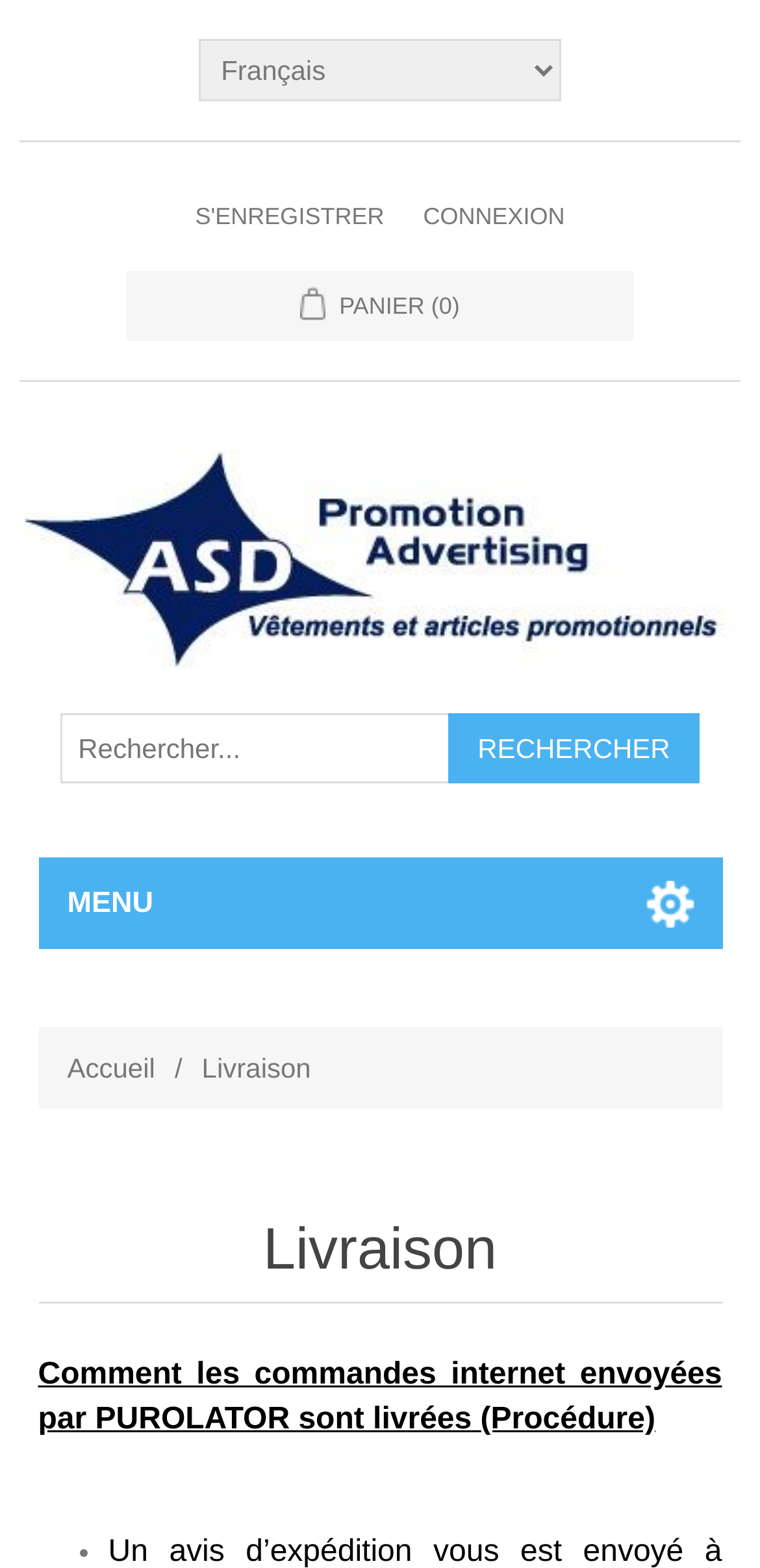Using the details in the image, give a detailed response to the question below:
What is the purpose of the 'Rechercher' button?

I found the button 'Rechercher' next to the textbox 'Search store', which suggests that the button is used to search the store.